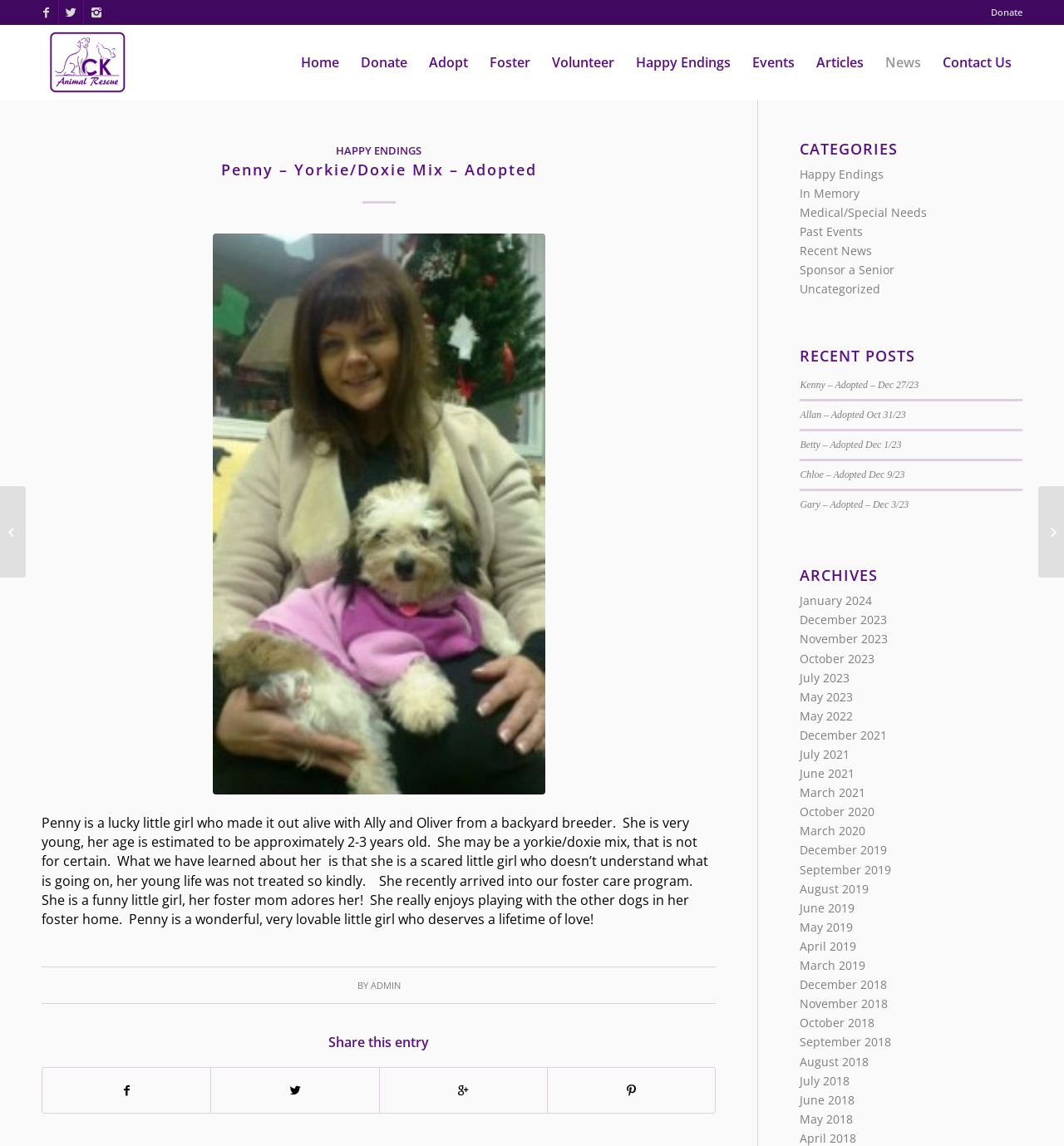What is Penny's breed?
Examine the image and provide an in-depth answer to the question.

The webpage describes Penny as a Yorkie/Doxie mix, although it is not certain, as mentioned in the description of Penny.